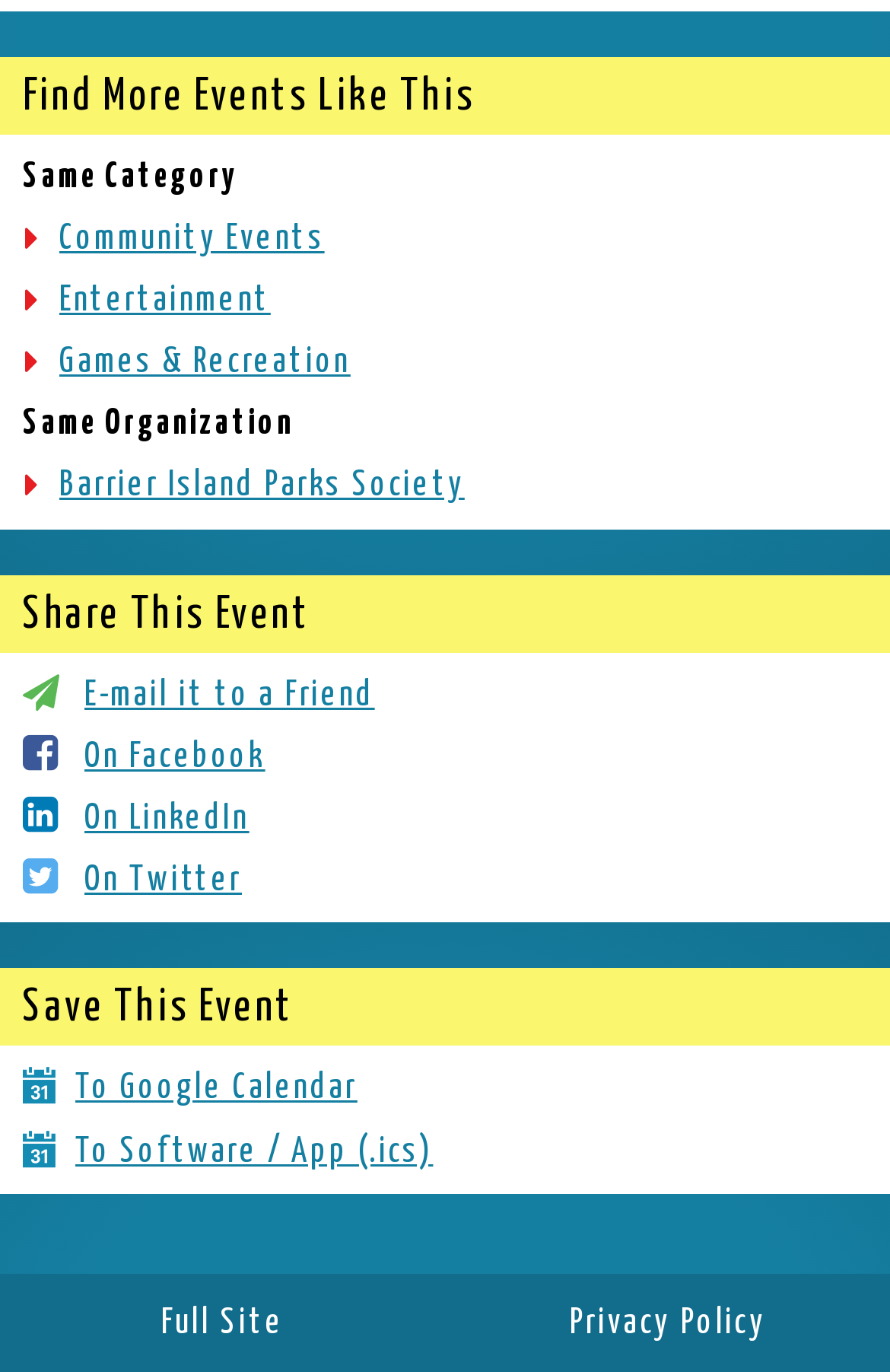Please reply to the following question using a single word or phrase: 
What is the category of the event?

Community Events